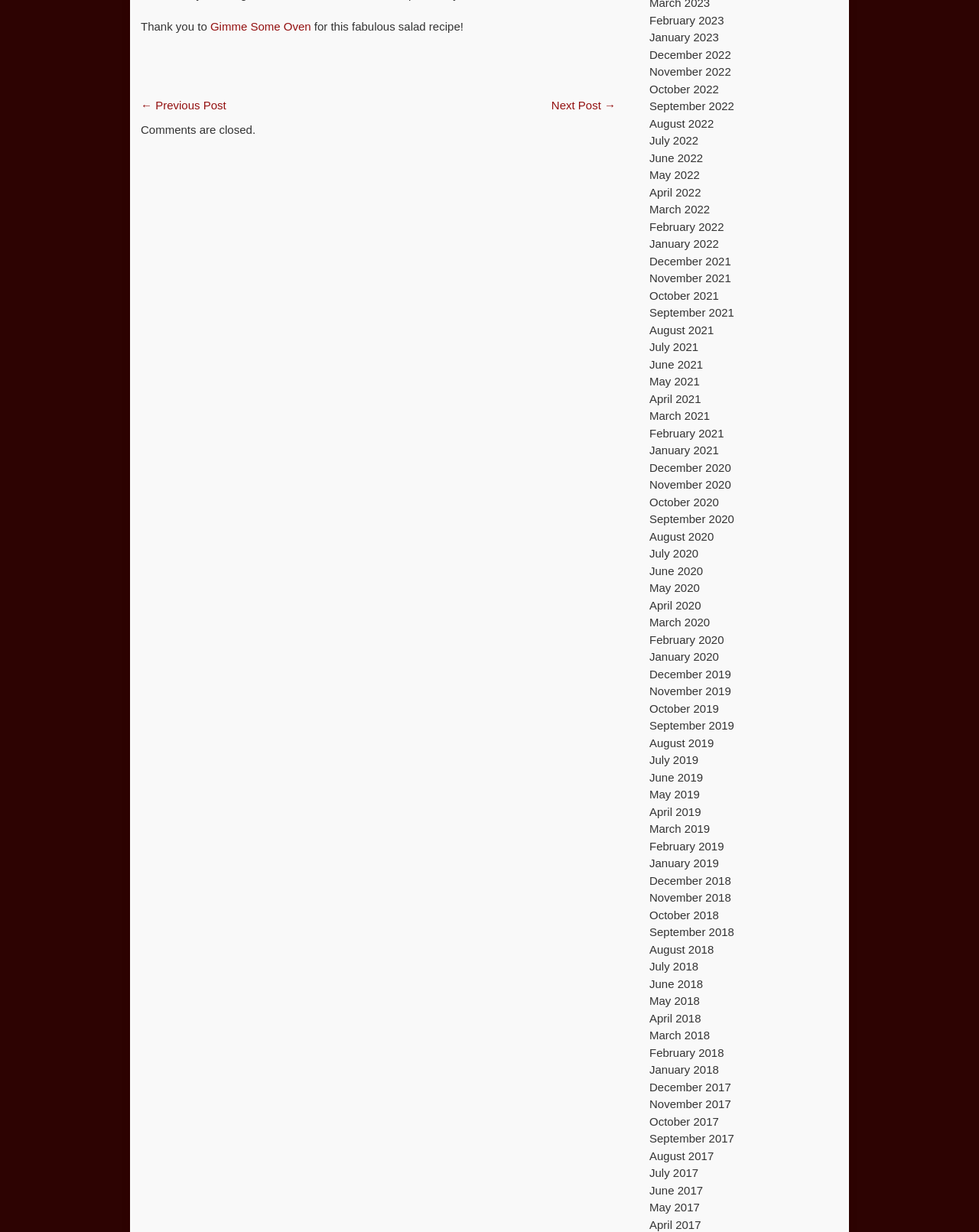Given the element description: "May 2017", predict the bounding box coordinates of the UI element it refers to, using four float numbers between 0 and 1, i.e., [left, top, right, bottom].

[0.663, 0.975, 0.715, 0.985]